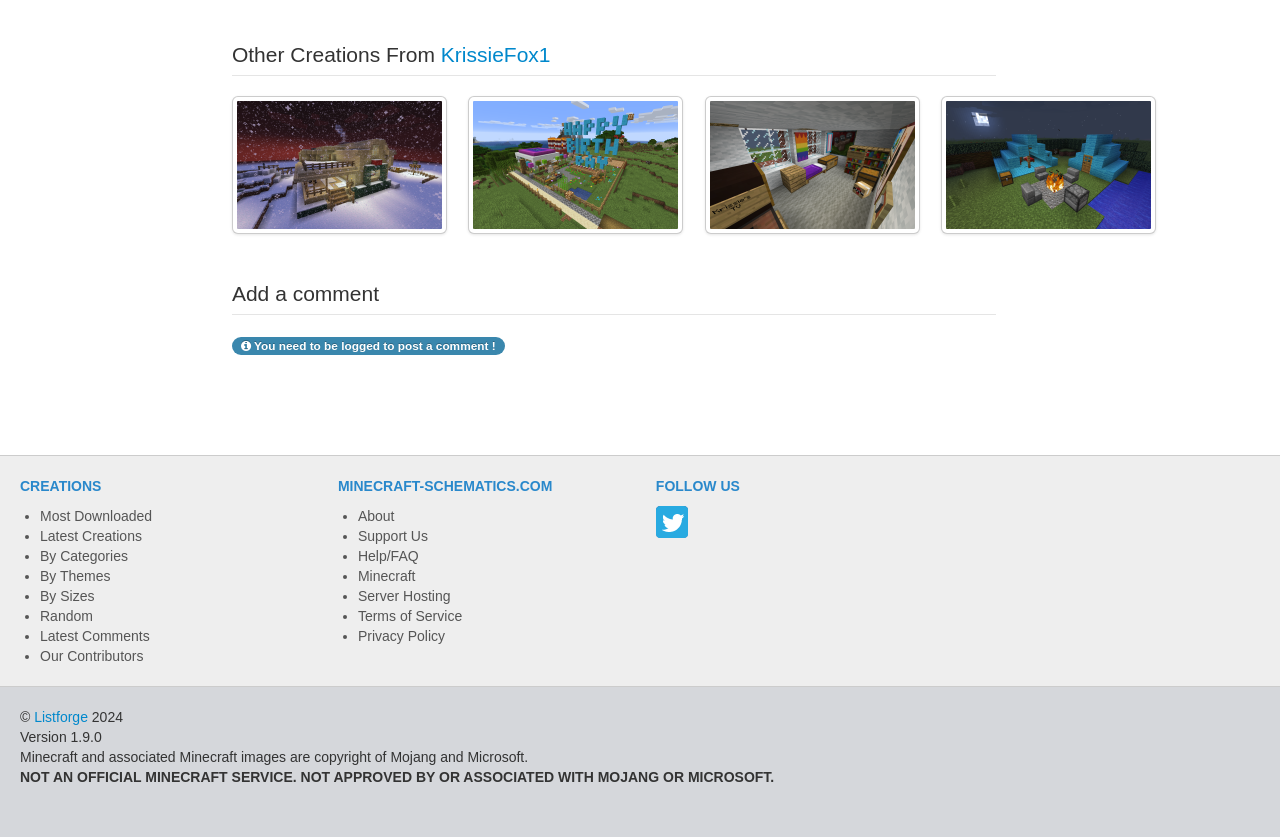Please determine the bounding box coordinates of the element's region to click in order to carry out the following instruction: "View Cozy Yule Cabin creation". The coordinates should be four float numbers between 0 and 1, i.e., [left, top, right, bottom].

[0.181, 0.186, 0.349, 0.205]